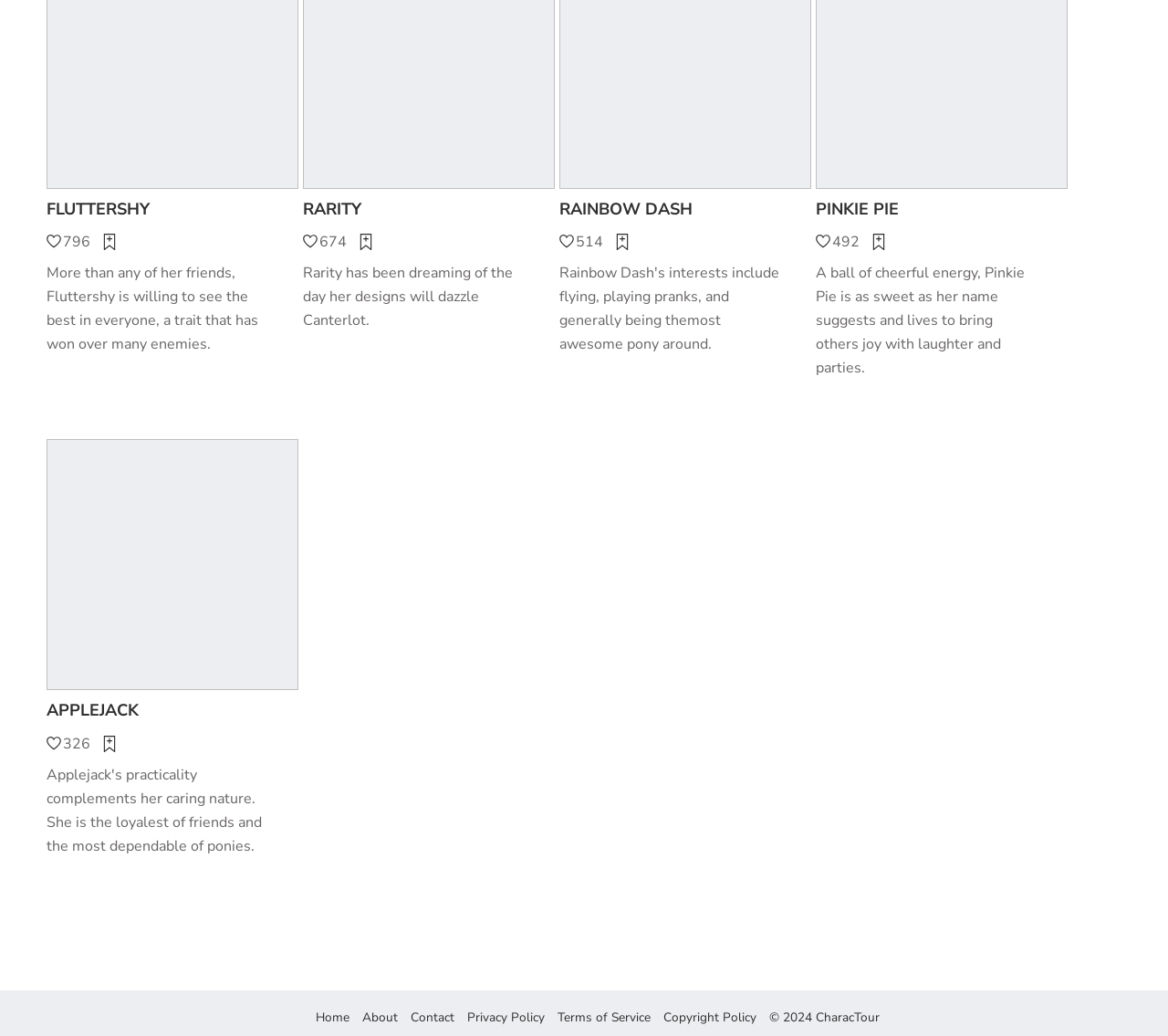How many ponies are listed on this webpage?
Give a one-word or short phrase answer based on the image.

5